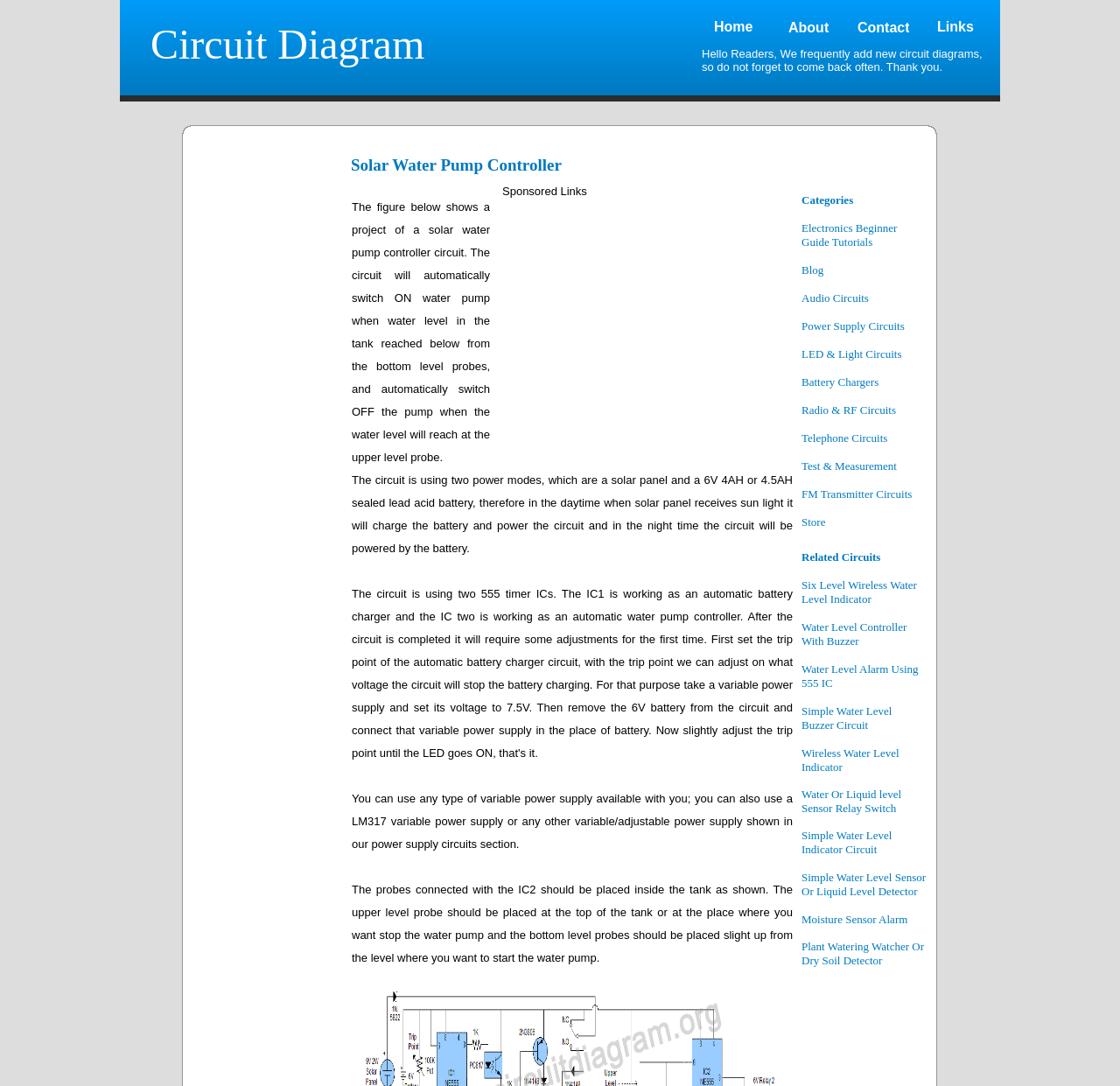Find the bounding box coordinates for the area you need to click to carry out the instruction: "View 'Commercial Cooking Equipment' details". The coordinates should be four float numbers between 0 and 1, indicated as [left, top, right, bottom].

None